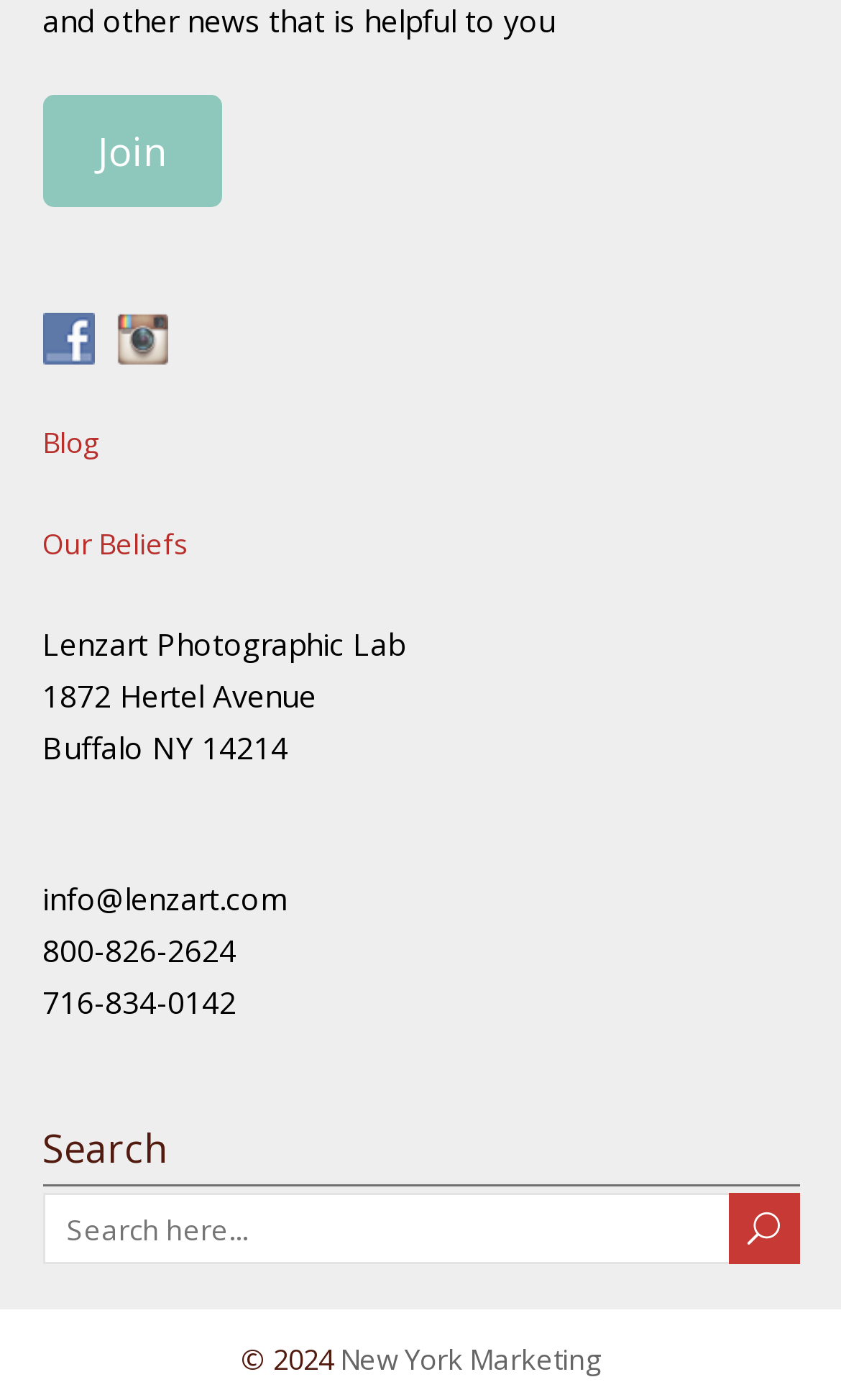What is the address of the lab?
Use the information from the image to give a detailed answer to the question.

I found the address of the lab by looking at the static text elements that say '1872 Hertel Avenue' and 'Buffalo NY 14214' located at the middle of the webpage, which are likely to be the contact information section.